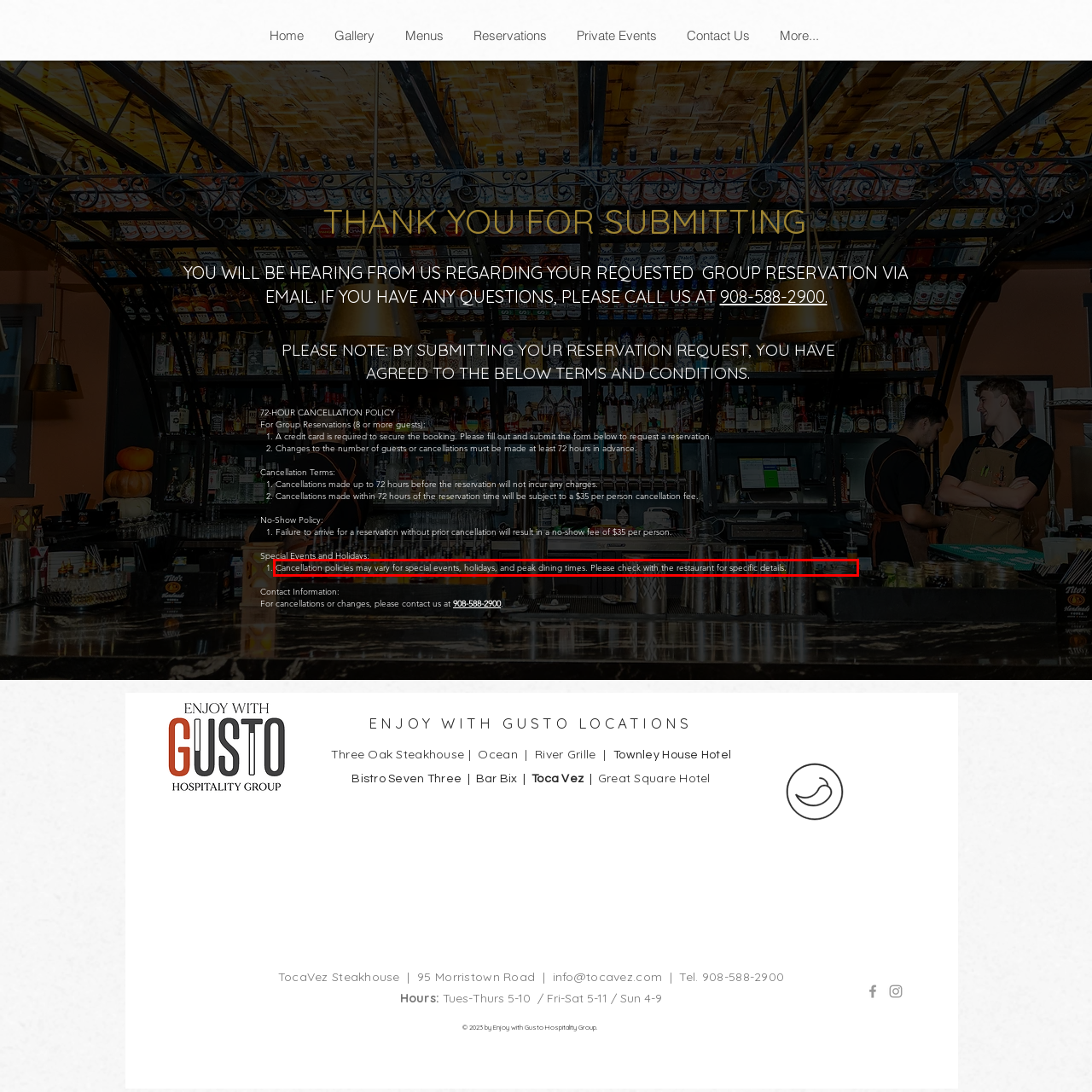Using the provided screenshot, read and generate the text content within the red-bordered area.

Cancellation policies may vary for special events, holidays, and peak dining times. Please check with the restaurant for specific details.